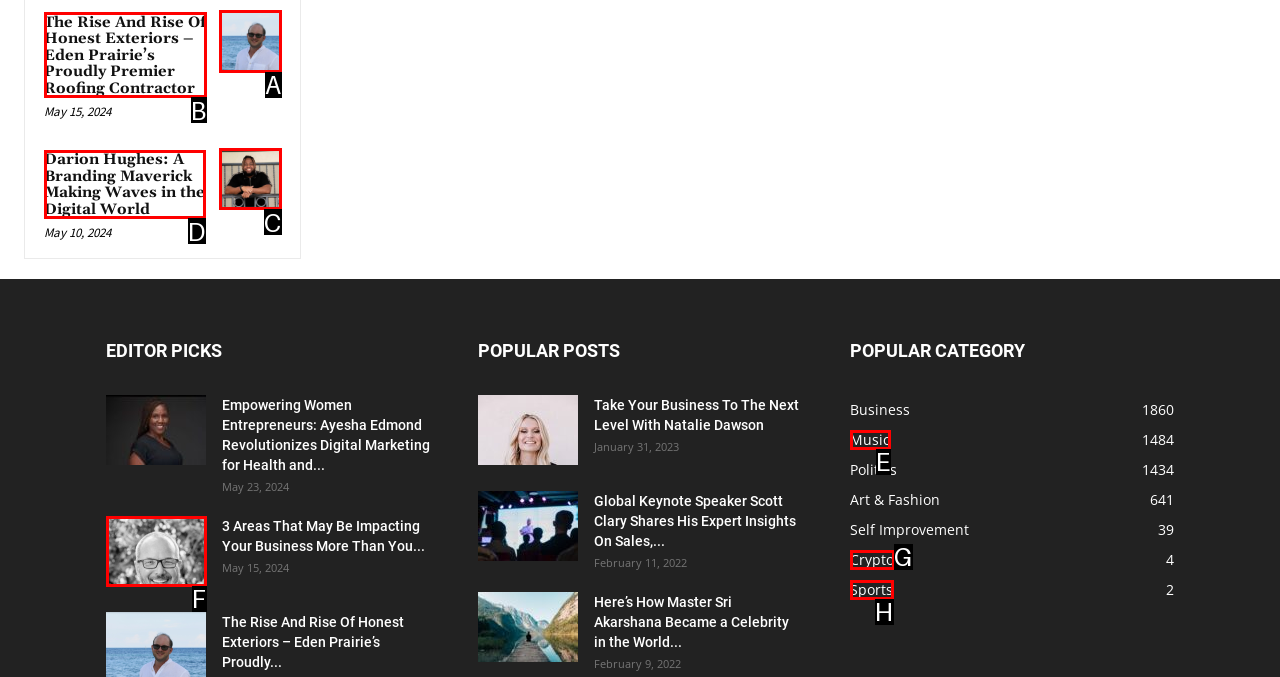Select the option that corresponds to the description: Sports2
Respond with the letter of the matching choice from the options provided.

H